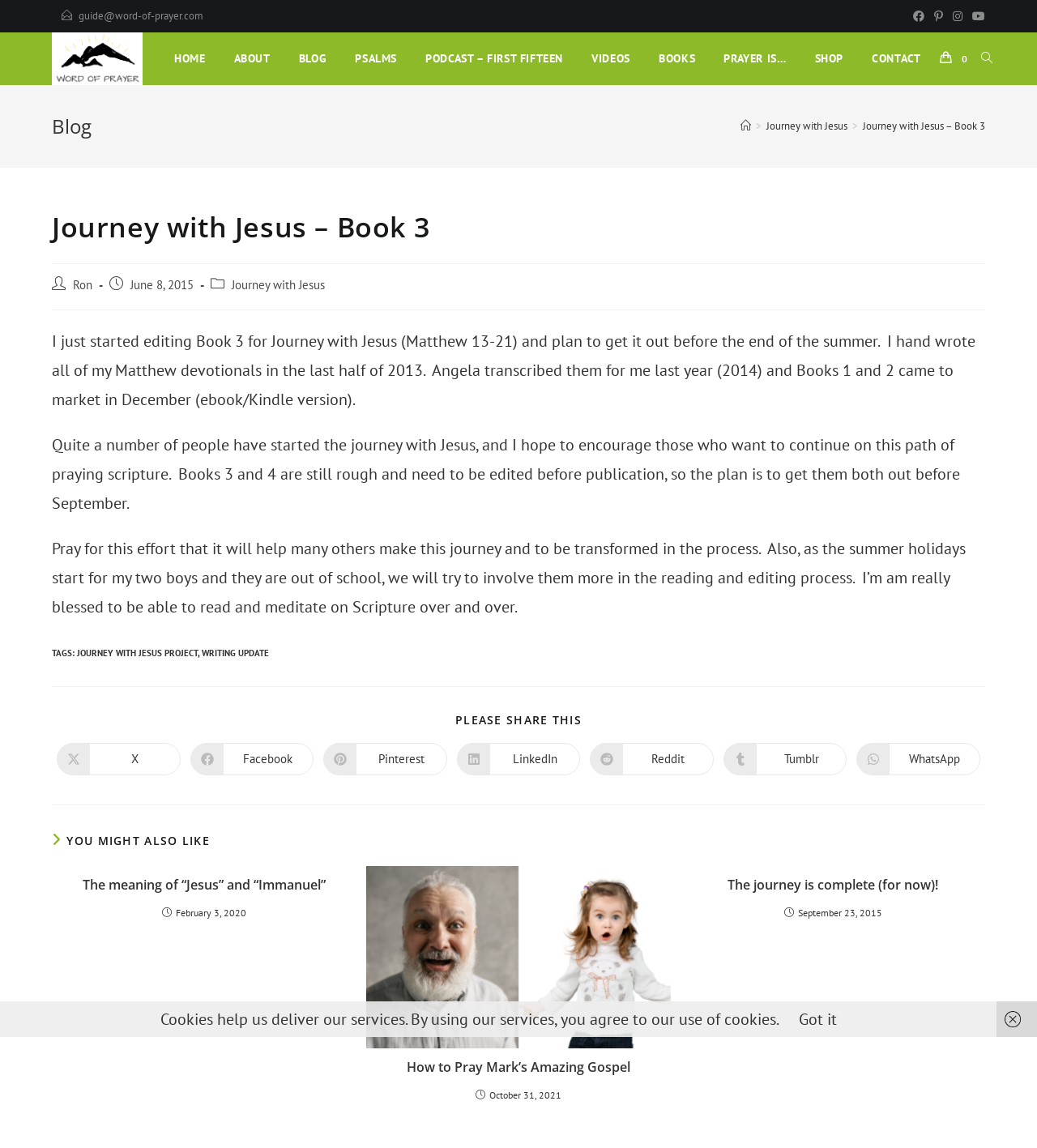Determine the bounding box coordinates for the UI element described. Format the coordinates as (top-left x, top-left y, bottom-right x, bottom-right y) and ensure all values are between 0 and 1. Element description: Journey with Jesus project

[0.074, 0.564, 0.191, 0.574]